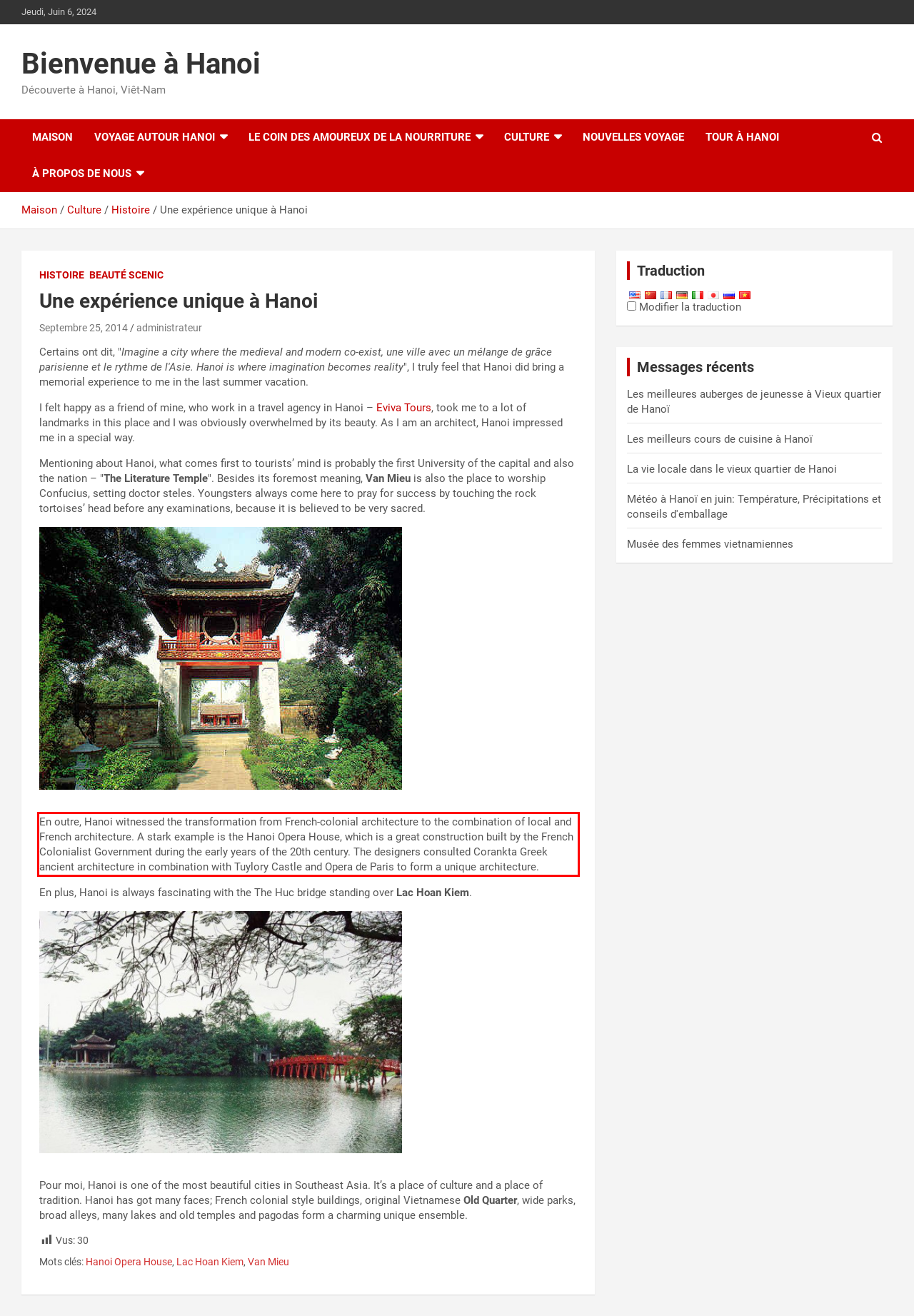You are provided with a screenshot of a webpage that includes a red bounding box. Extract and generate the text content found within the red bounding box.

En outre, Hanoi witnessed the transformation from French-colonial architecture to the combination of local and French architecture. A stark example is the Hanoi Opera House, which is a great construction built by the French Colonialist Government during the early years of the 20th century. The designers consulted Corankta Greek ancient architecture in combination with Tuylory Castle and Opera de Paris to form a unique architecture.